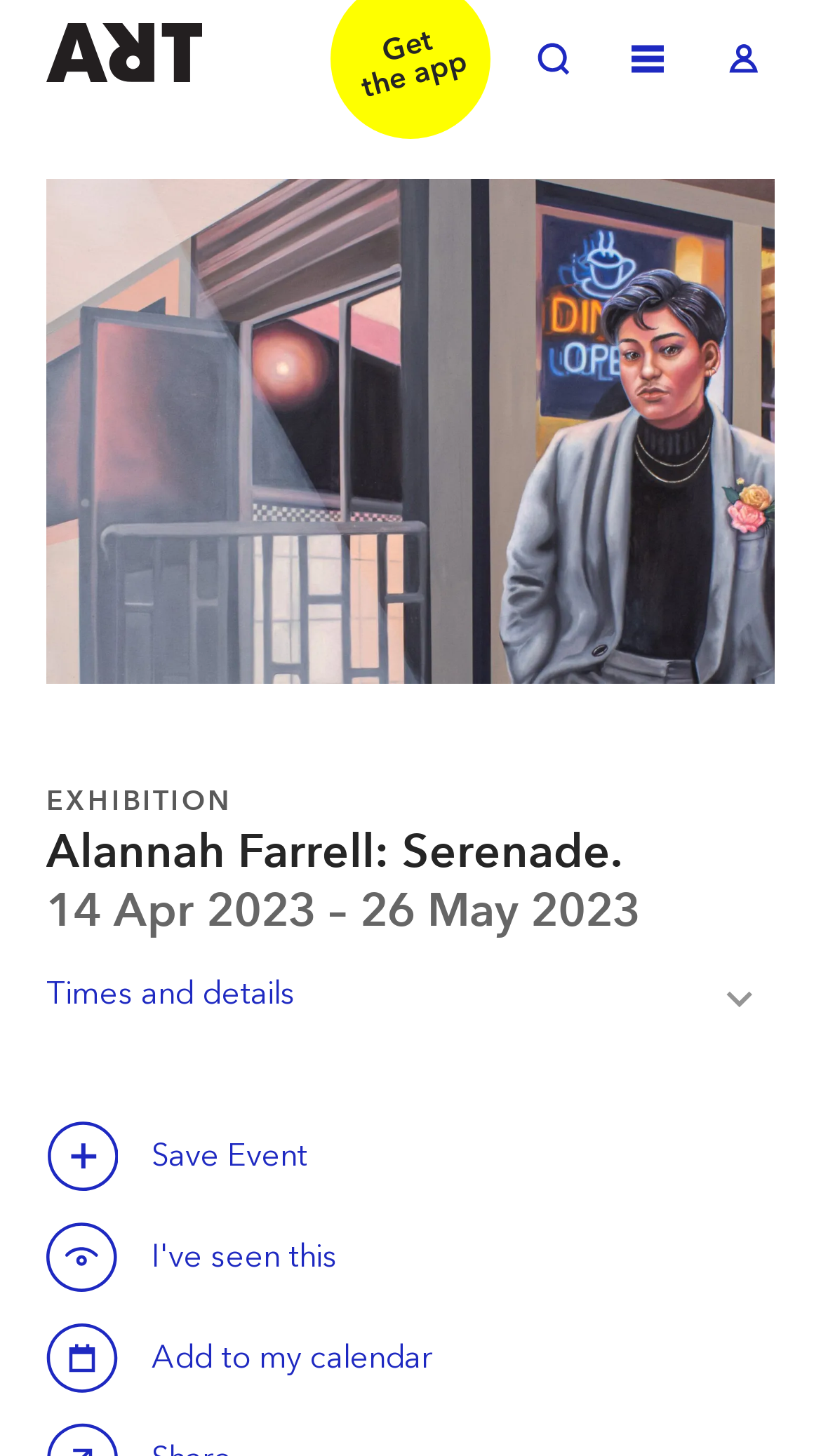Please determine the bounding box coordinates of the element to click in order to execute the following instruction: "Go to ArtRabbit homepage". The coordinates should be four float numbers between 0 and 1, specified as [left, top, right, bottom].

[0.056, 0.016, 0.249, 0.056]